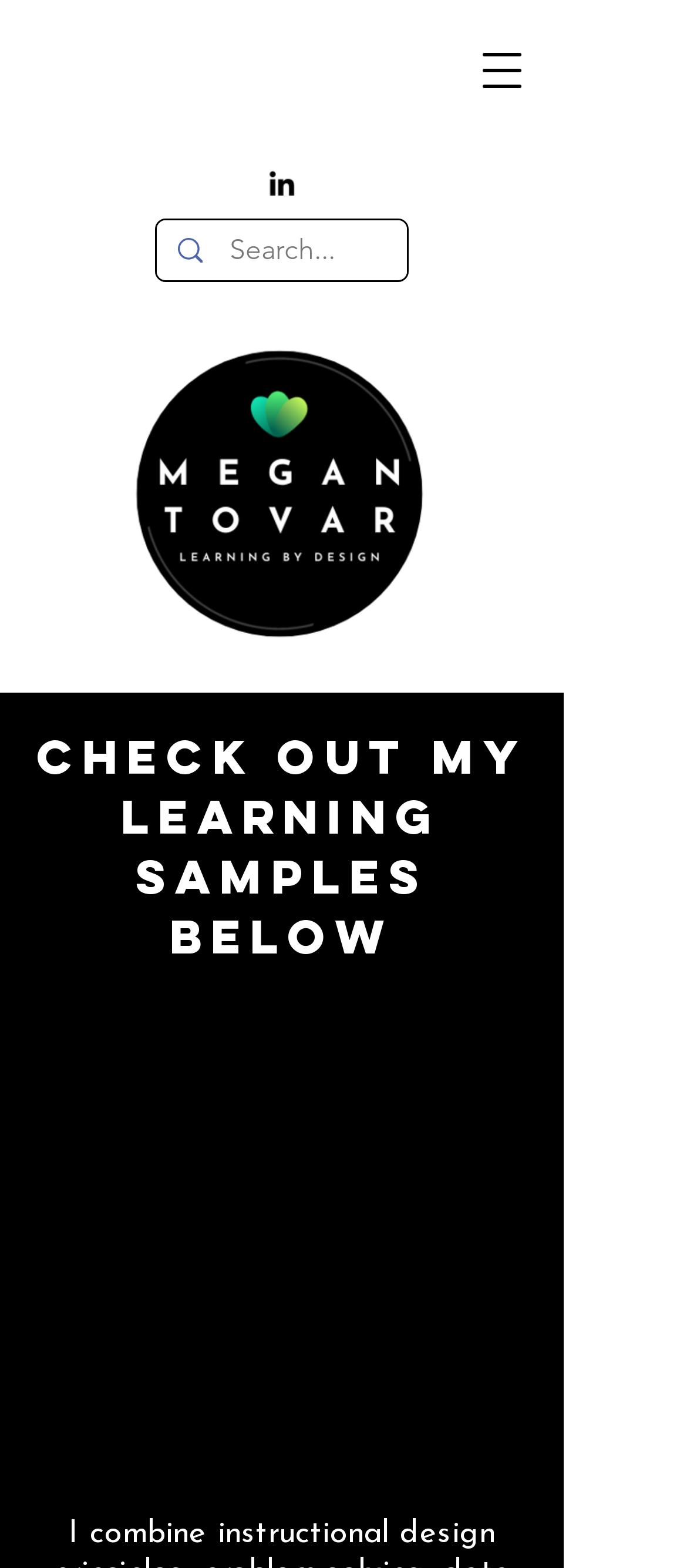Bounding box coordinates should be provided in the format (top-left x, top-left y, bottom-right x, bottom-right y) with all values between 0 and 1. Identify the bounding box for this UI element: aria-label="LinkedIn"

[0.385, 0.106, 0.436, 0.128]